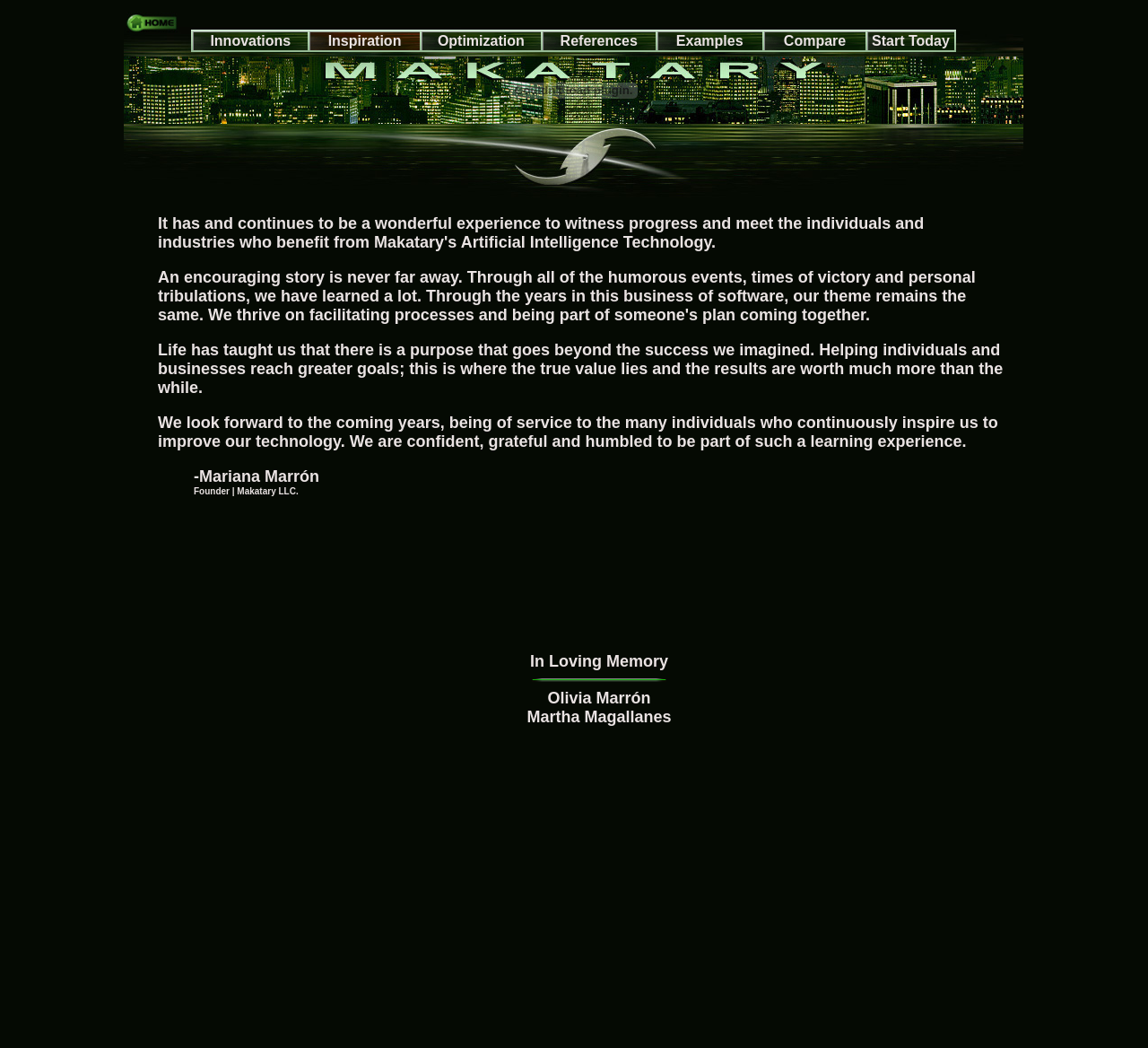Locate the bounding box coordinates of the clickable area needed to fulfill the instruction: "Visit Innovations".

[0.183, 0.031, 0.253, 0.046]